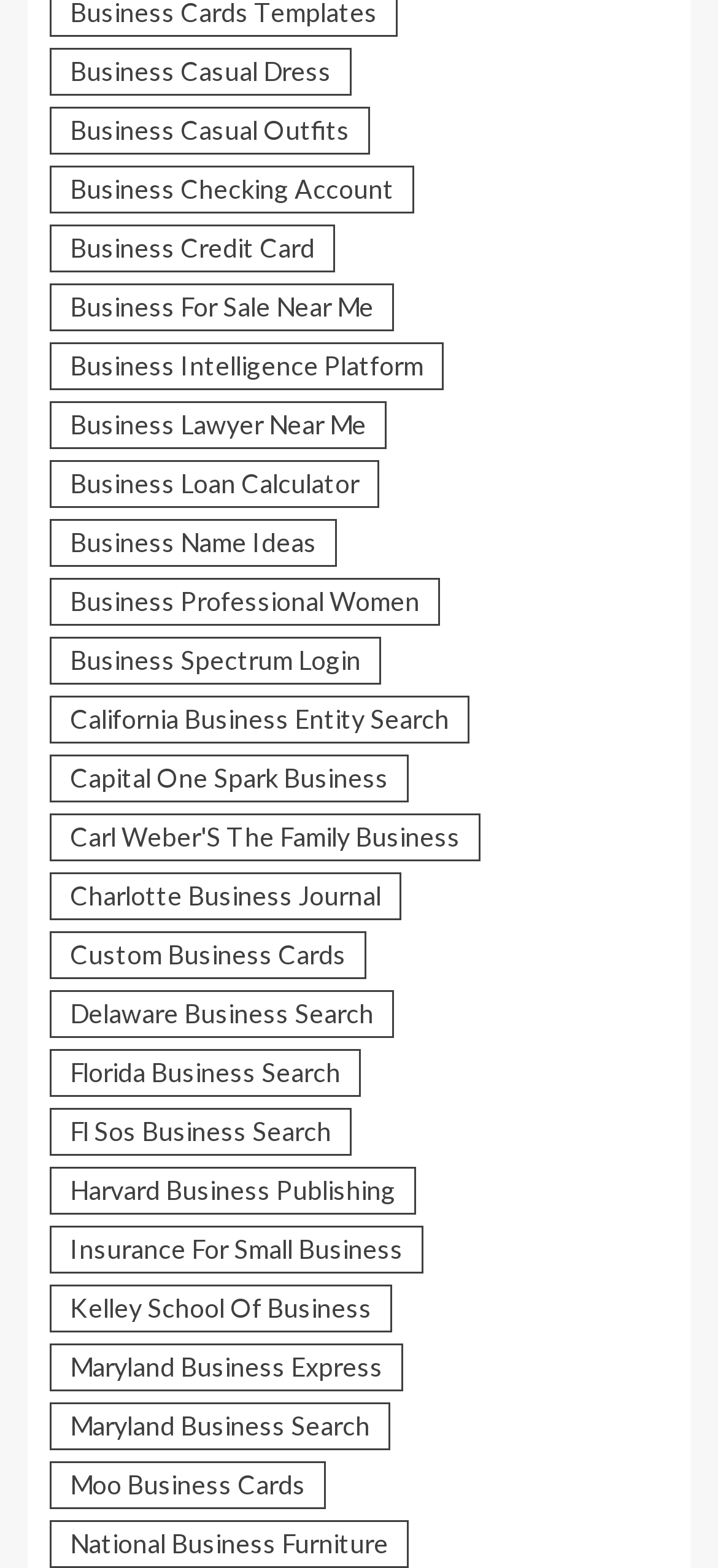Given the element description, predict the bounding box coordinates in the format (top-left x, top-left y, bottom-right x, bottom-right y), using floating point numbers between 0 and 1: Charlotte Business Journal

[0.069, 0.556, 0.559, 0.586]